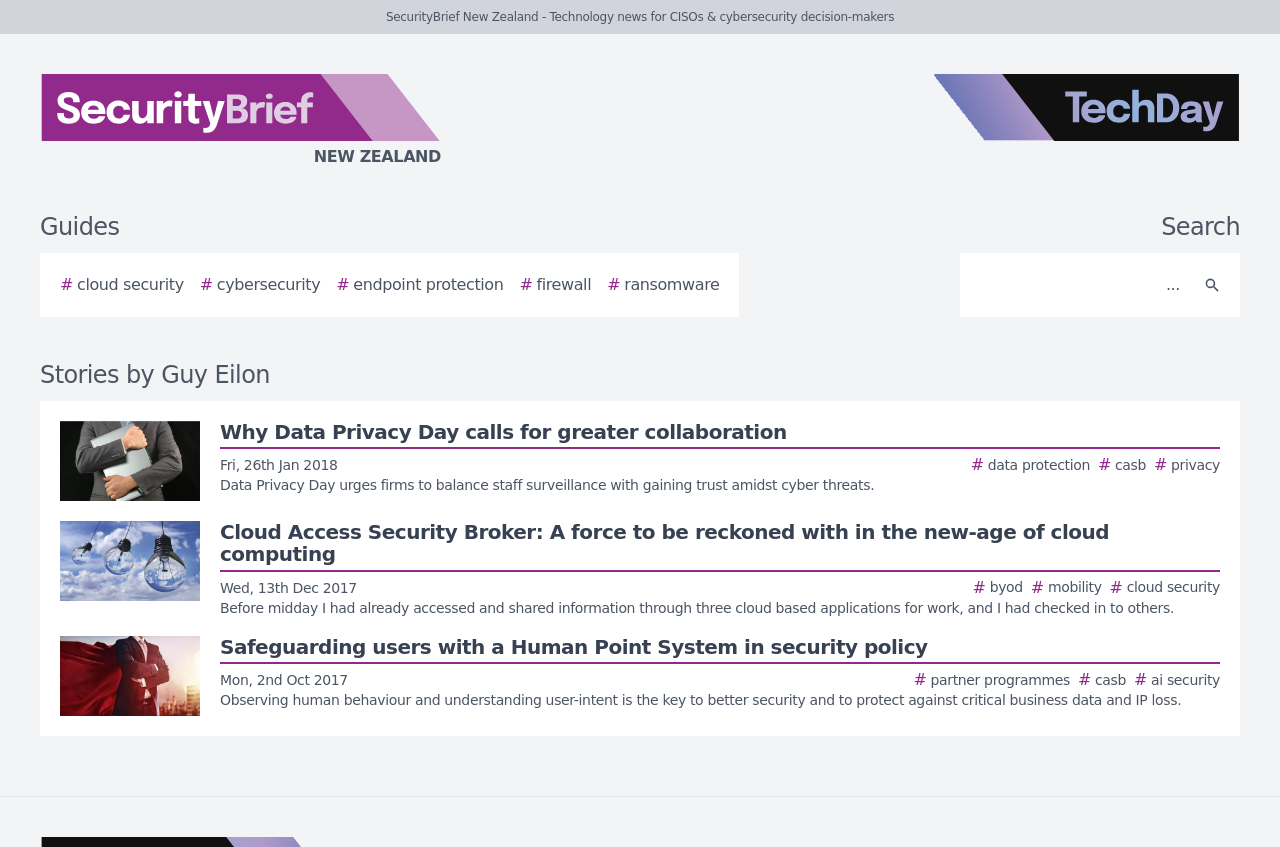Please respond in a single word or phrase: 
What is the purpose of the textbox at the top right?

Search